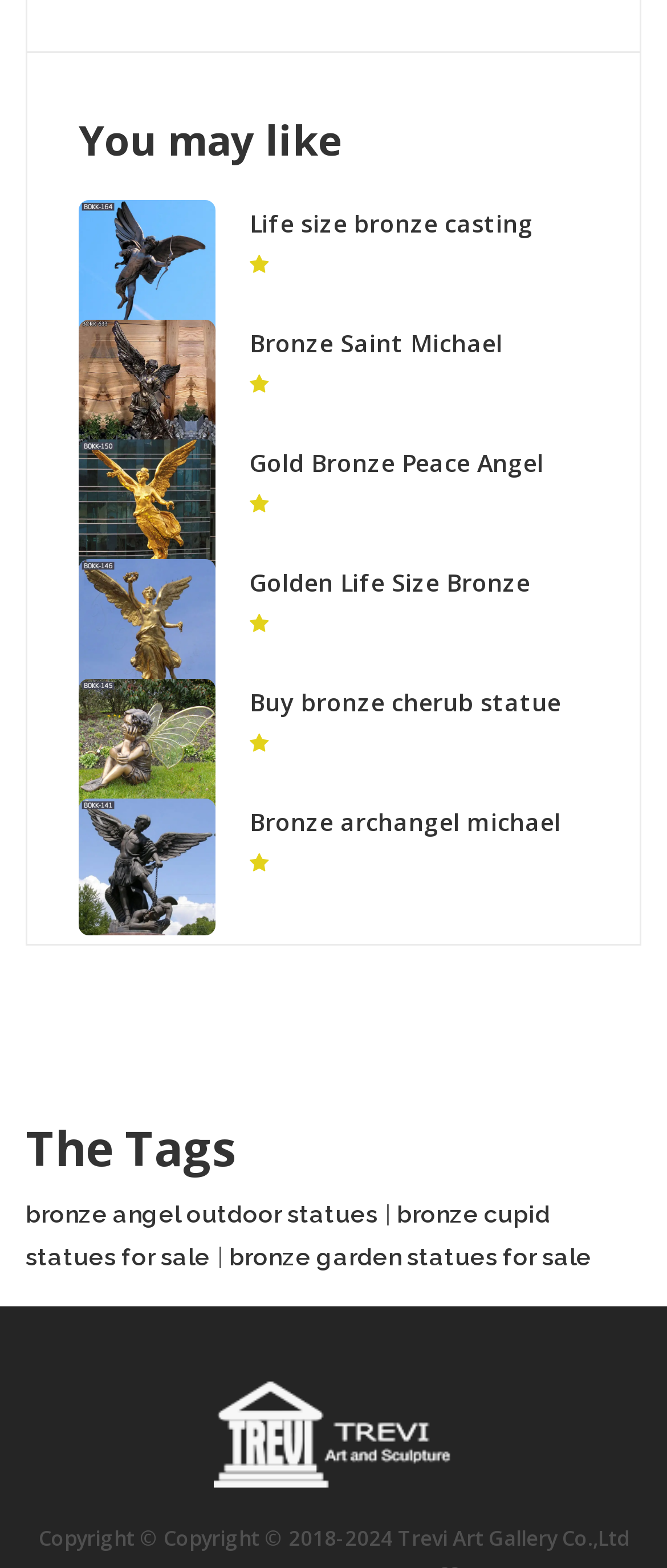Indicate the bounding box coordinates of the element that needs to be clicked to satisfy the following instruction: "Browse the link 'Gold Bronze Peace Angel Statue Outdoor Decor for Sale BOKK-150'". The coordinates should be four float numbers between 0 and 1, i.e., [left, top, right, bottom].

[0.118, 0.312, 0.323, 0.333]